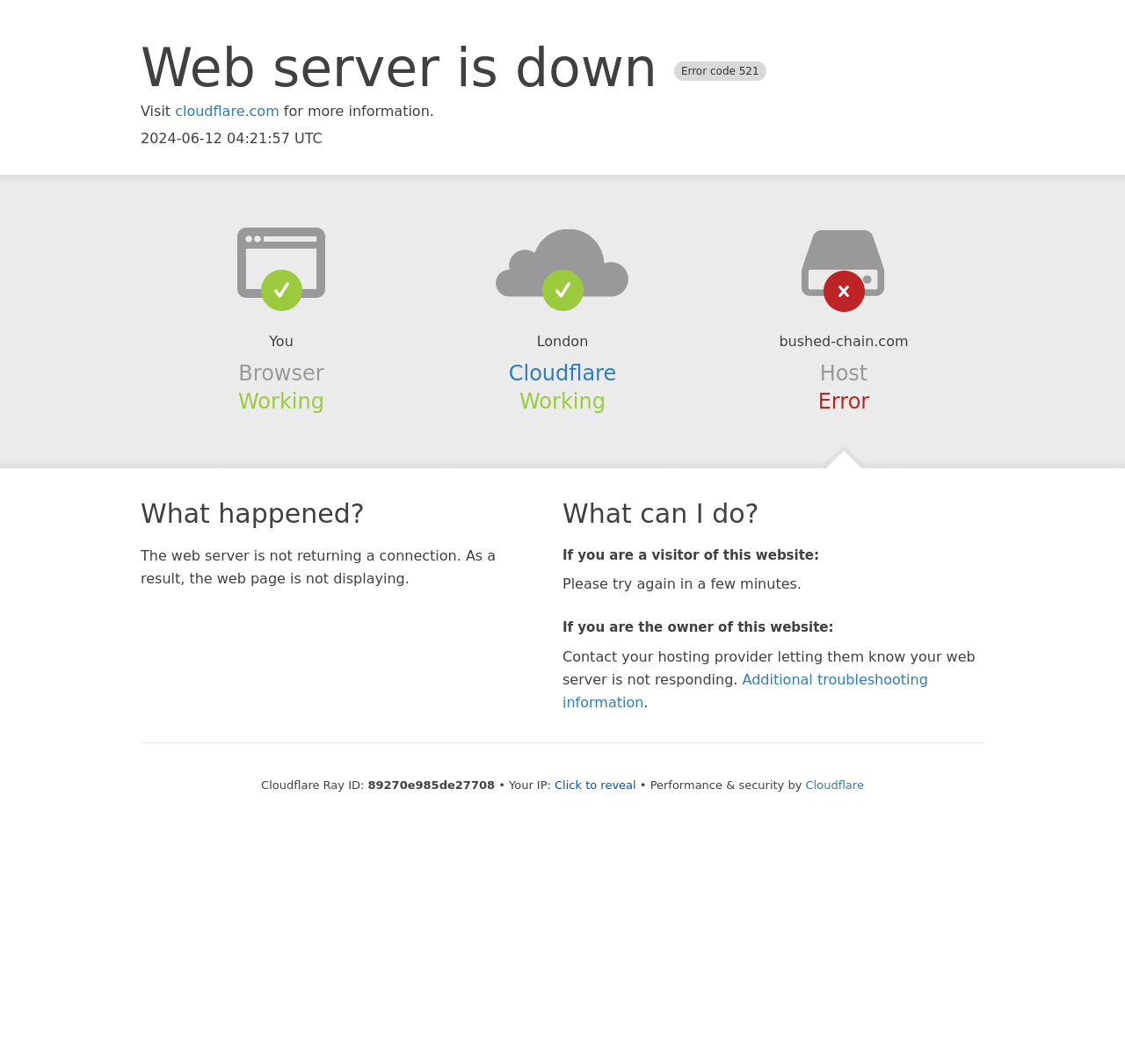Please answer the following question using a single word or phrase: 
What is the recommended action for the website owner?

Contact hosting provider